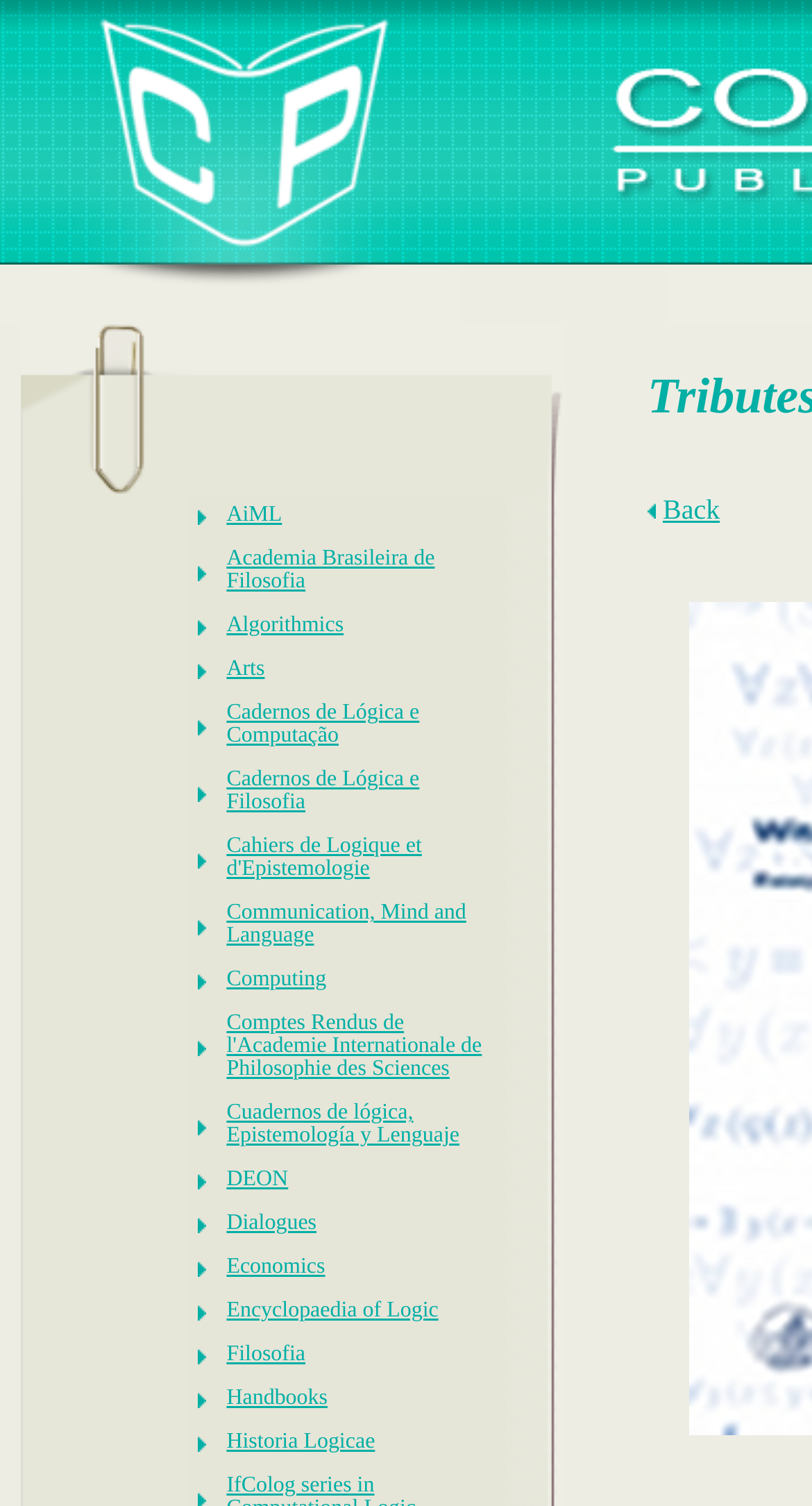Predict the bounding box of the UI element based on the description: "Encyclopaedia of Logic". The coordinates should be four float numbers between 0 and 1, formatted as [left, top, right, bottom].

[0.279, 0.863, 0.54, 0.878]